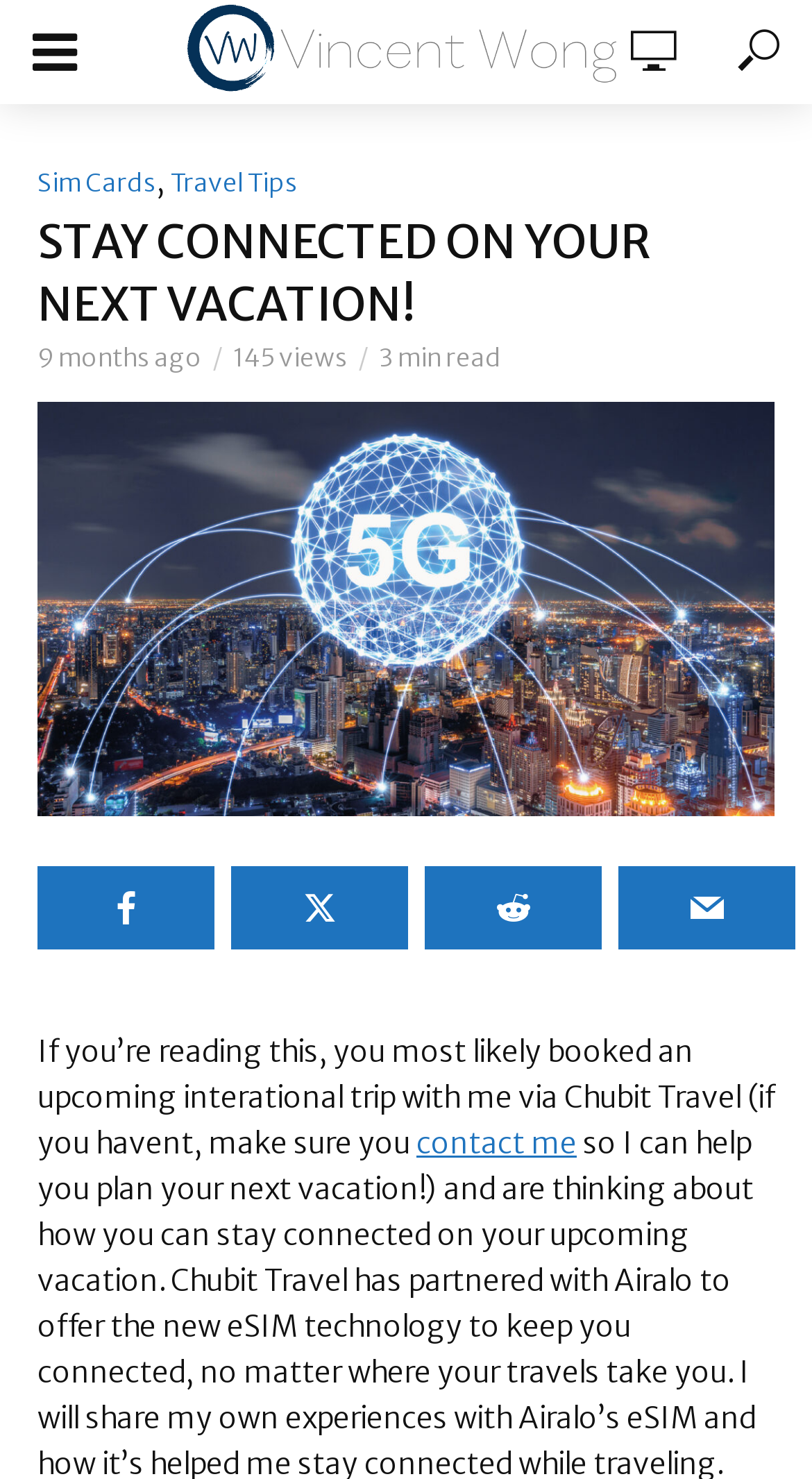Answer the question in one word or a short phrase:
What is the author's suggestion for readers?

Contact me